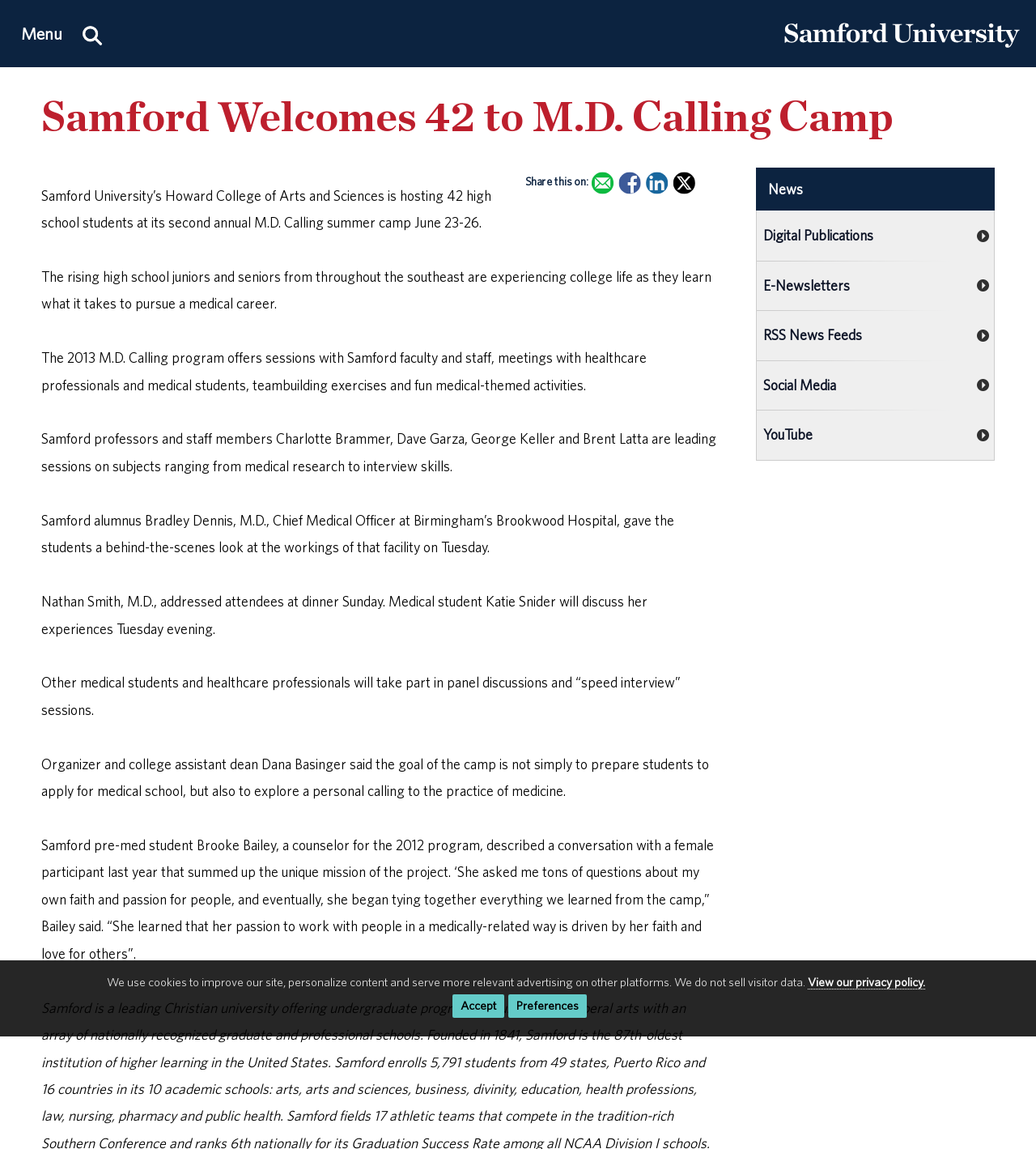Please determine the bounding box coordinates for the element with the description: "aria-label="Search this site."".

[0.072, 0.0, 0.106, 0.058]